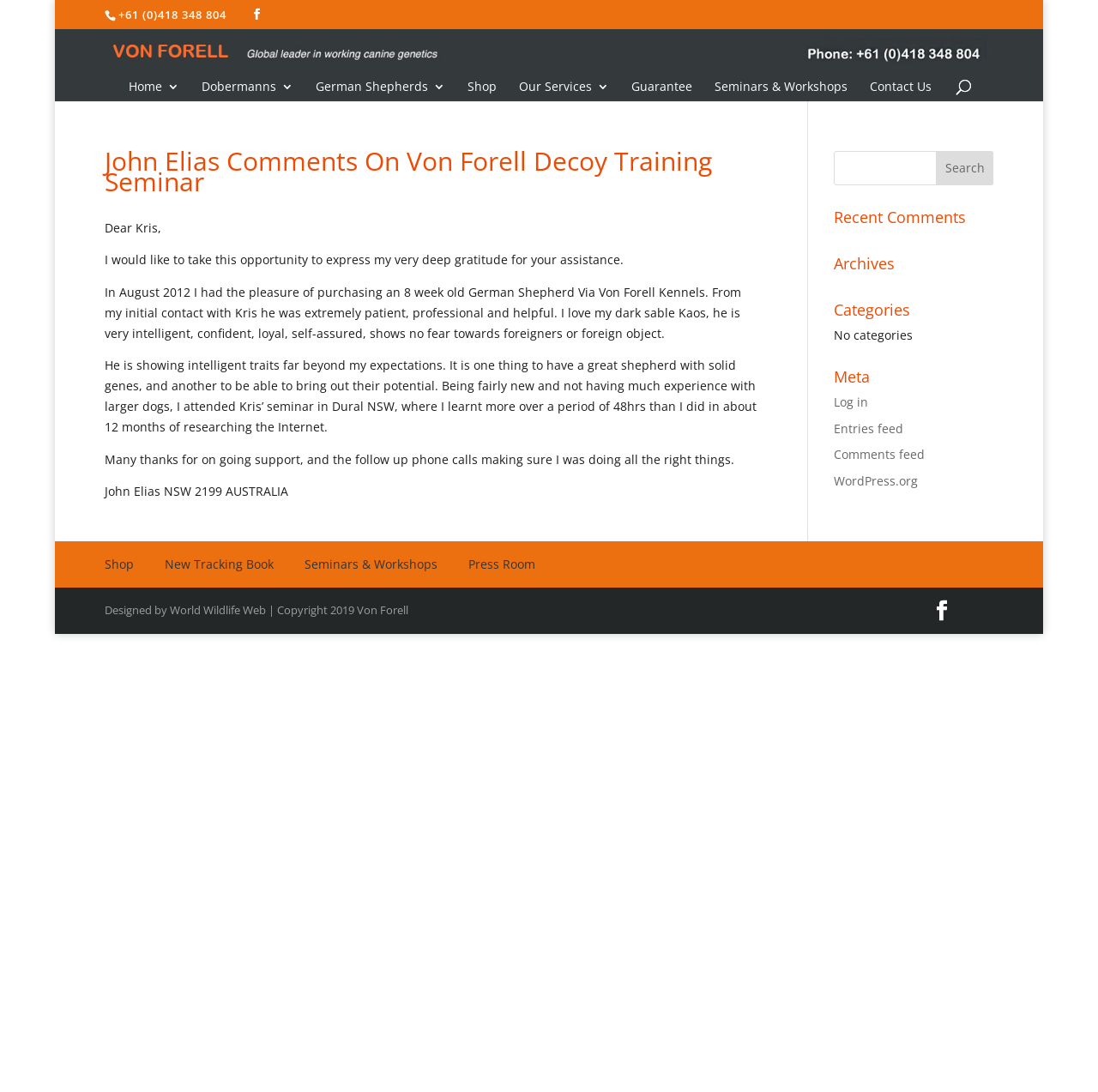Construct a thorough caption encompassing all aspects of the webpage.

This webpage appears to be a blog or article page, with a focus on a personal testimonial about a dog training seminar. At the top of the page, there is a phone number and a social media link. Below that, there is a navigation menu with links to various sections of the website, including "Home", "Dobermanns", "German Shepherds", "Shop", "Our Services", "Guarantee", "Seminars & Workshops", and "Contact Us". 

To the right of the navigation menu, there is a search box with a search button. Below the search box, there is an article section with a heading that reads "John Elias Comments On Von Forell Decoy Training Seminar". The article is a personal testimonial from John Elias, expressing gratitude for the assistance he received from Kris, the owner of Von Forell Kennels. The testimonial describes John's positive experience with purchasing a German Shepherd puppy from Von Forell Kennels and attending a seminar in Dural, NSW.

Below the article, there are several sections, including "Recent Comments", "Archives", "Categories", and "Meta". The "Categories" section is empty, with a message that reads "No categories". The "Meta" section has links to "Log in", "Entries feed", "Comments feed", and "WordPress.org".

At the bottom of the page, there is a footer section with links to "Shop", "New Tracking Book", "Seminars & Workshops", and "Press Room". There is also a copyright notice that reads "Designed by World Wildlife Web | Copyright 2019 Von Forell".